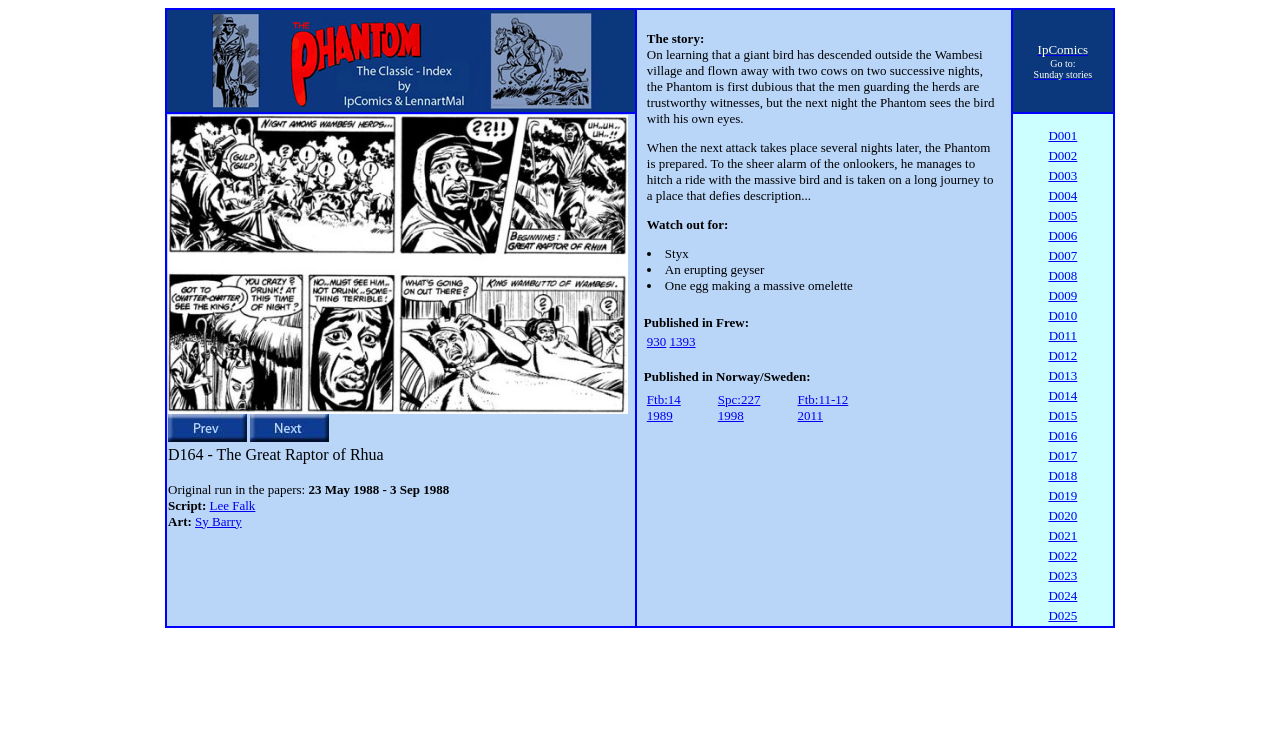Bounding box coordinates must be specified in the format (top-left x, top-left y, bottom-right x, bottom-right y). All values should be floating point numbers between 0 and 1. What are the bounding box coordinates of the UI element described as: Sy Barry

[0.152, 0.69, 0.189, 0.71]